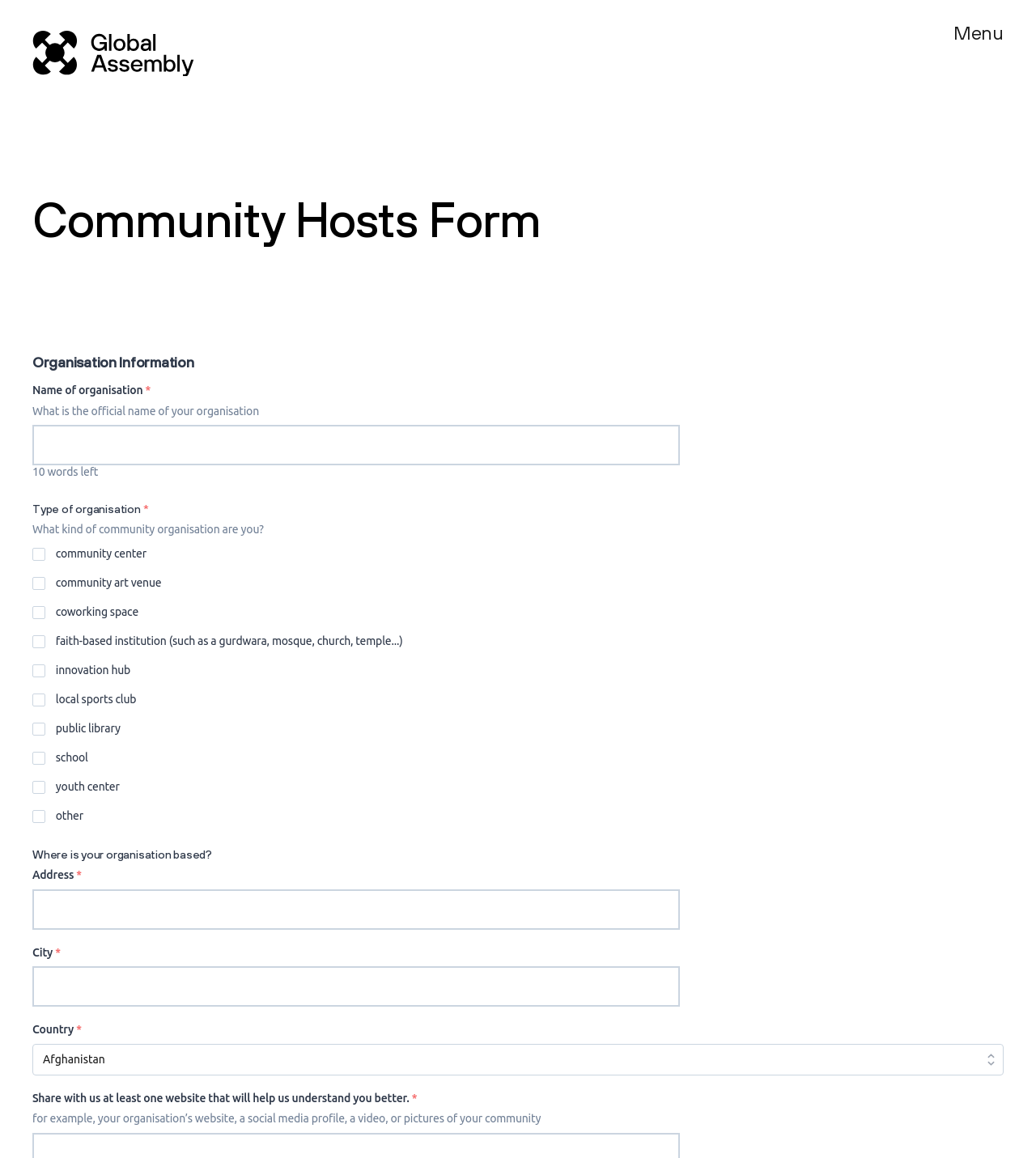Identify and extract the heading text of the webpage.

Community Hosts Form